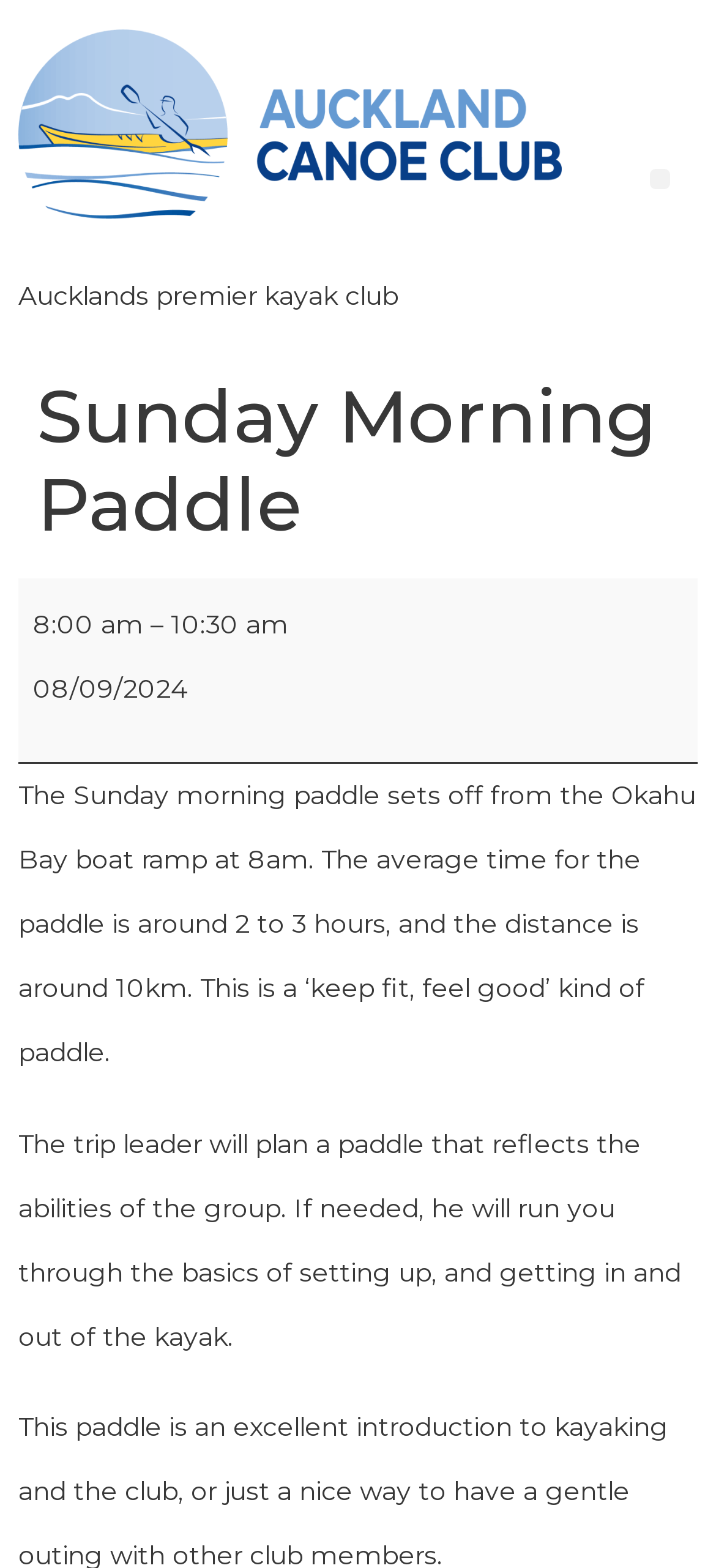Could you identify the text that serves as the heading for this webpage?

Sunday Morning Paddle